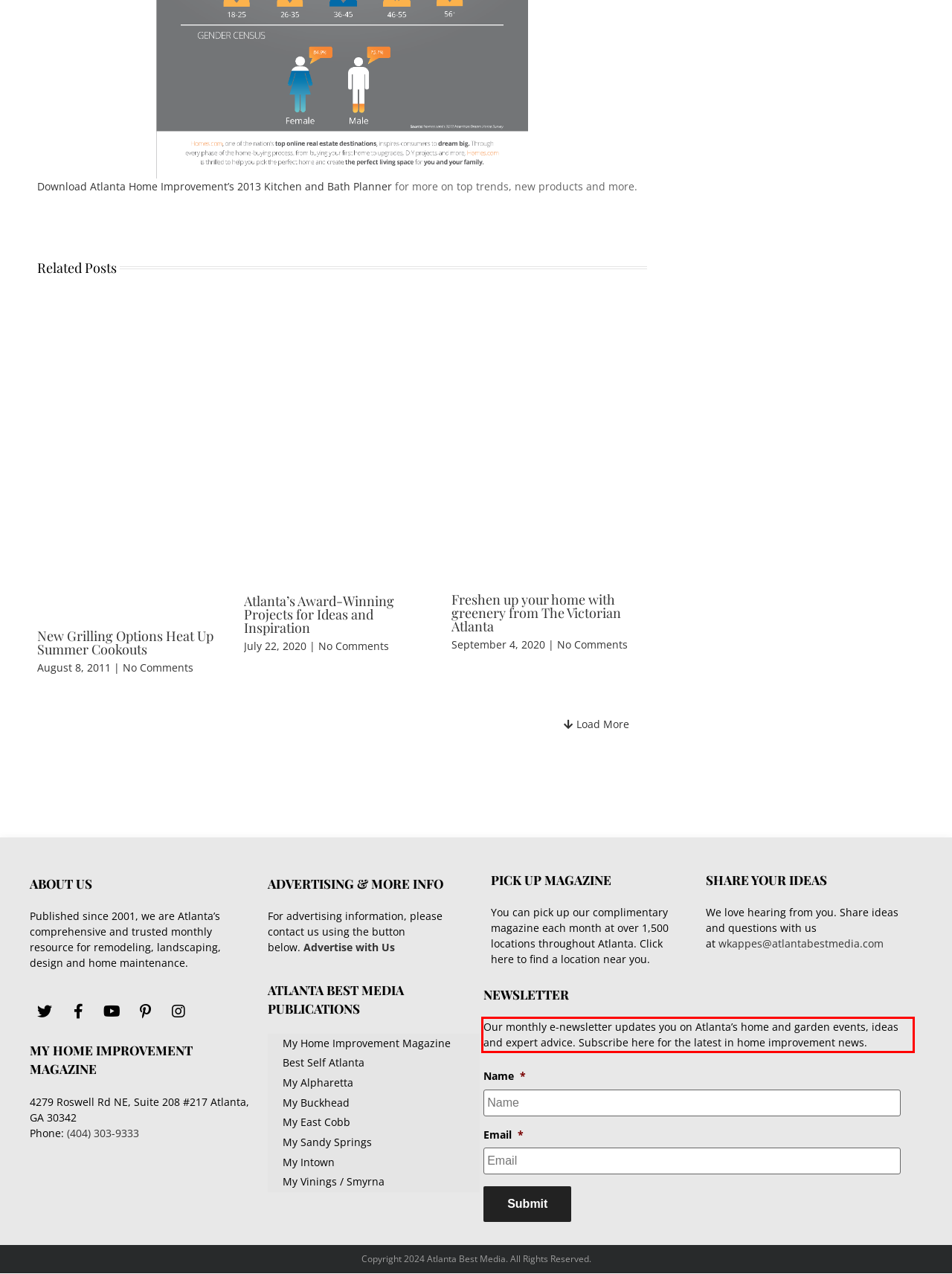Please perform OCR on the text within the red rectangle in the webpage screenshot and return the text content.

Our monthly e-newsletter updates you on Atlanta’s home and garden events, ideas and expert advice. Subscribe here for the latest in home improvement news.